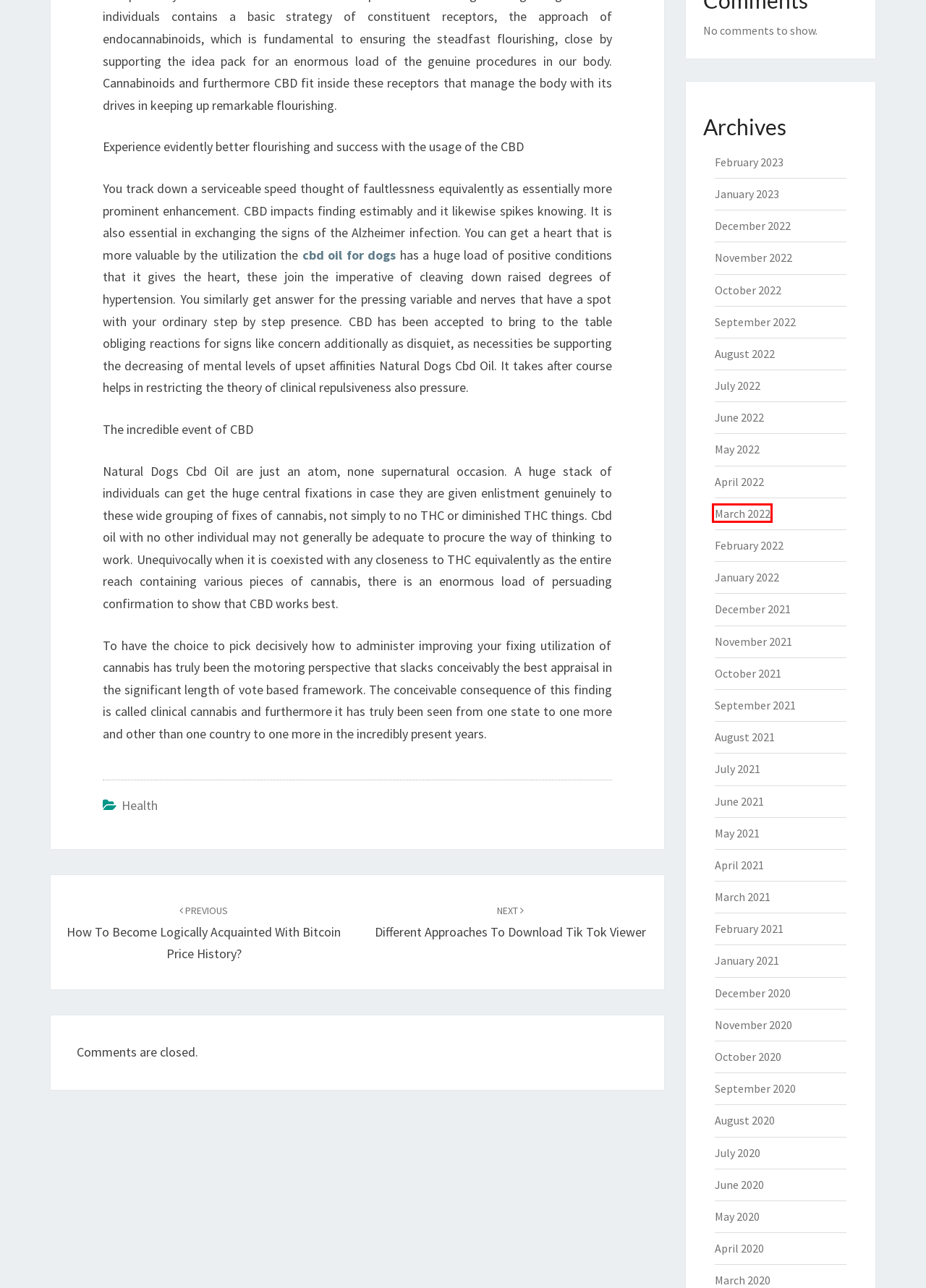You have a screenshot showing a webpage with a red bounding box highlighting an element. Choose the webpage description that best fits the new webpage after clicking the highlighted element. The descriptions are:
A. March 2022 – Editionsdelareconquete
B. August 2021 – Editionsdelareconquete
C. December 2022 – Editionsdelareconquete
D. October 2021 – Editionsdelareconquete
E. Different Approaches To Download Tik Tok Viewer – Editionsdelareconquete
F. June 2022 – Editionsdelareconquete
G. November 2020 – Editionsdelareconquete
H. July 2021 – Editionsdelareconquete

A